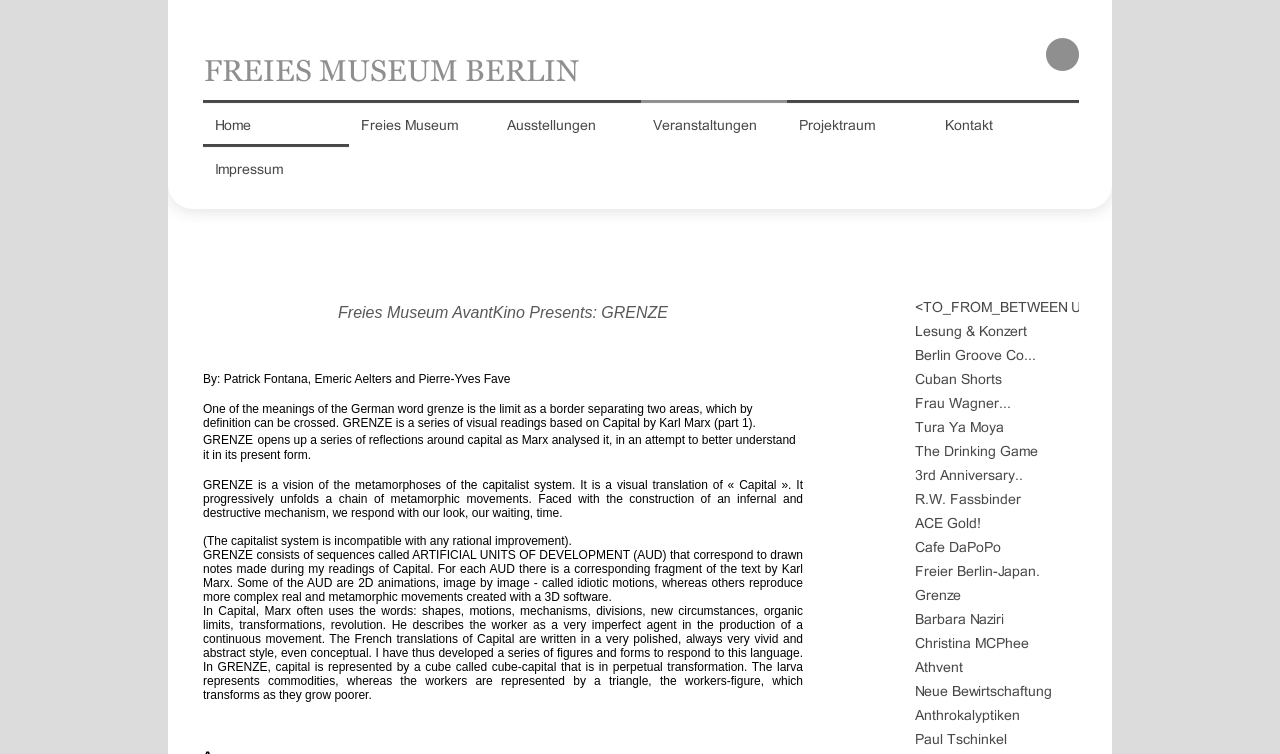How many links are there in the bottom section of the webpage?
Based on the image, answer the question in a detailed manner.

The bottom section of the webpage contains a list of links, and upon counting, I found 15 links, each with a corresponding image.